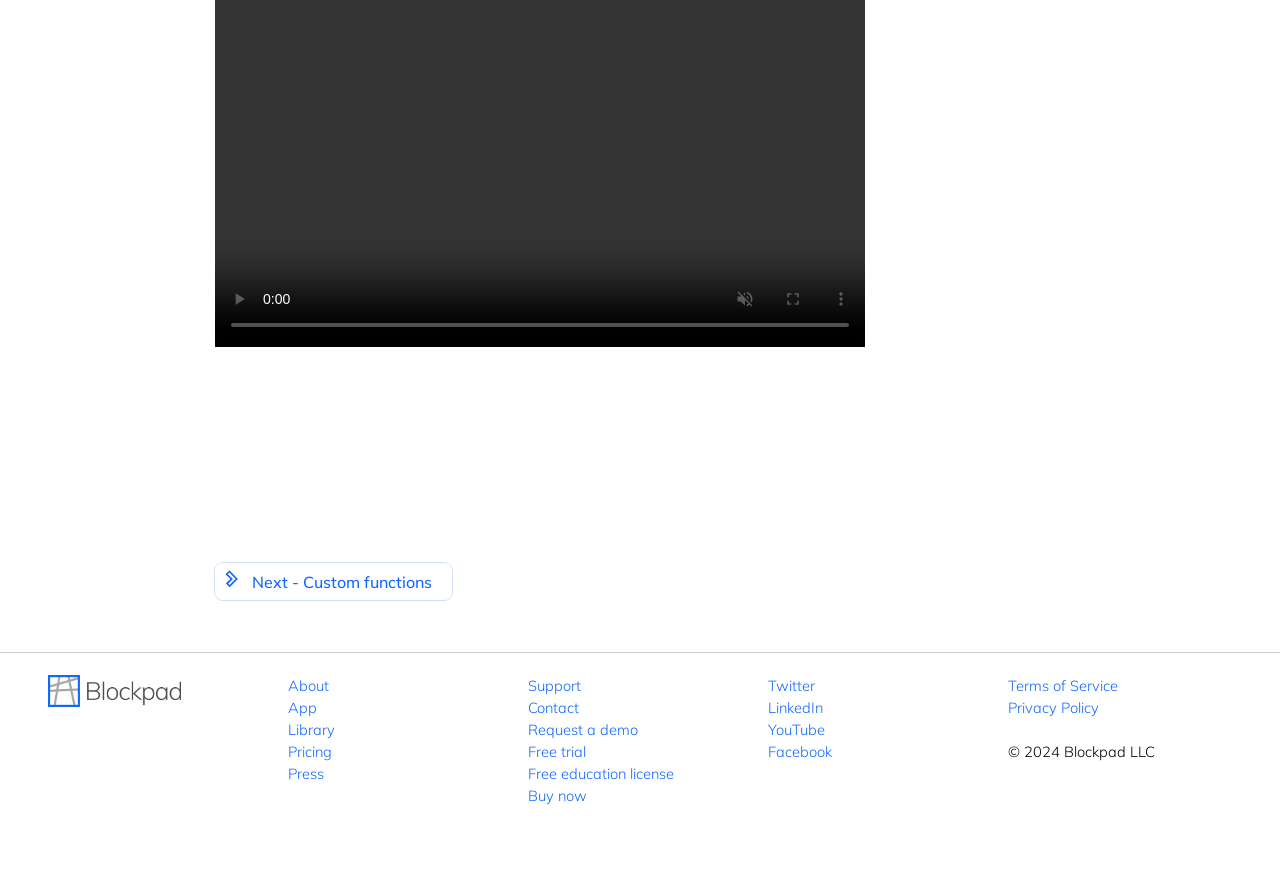Identify and provide the bounding box coordinates of the UI element described: "Next - Custom functions". The coordinates should be formatted as [left, top, right, bottom], with each number being a float between 0 and 1.

[0.168, 0.643, 0.353, 0.686]